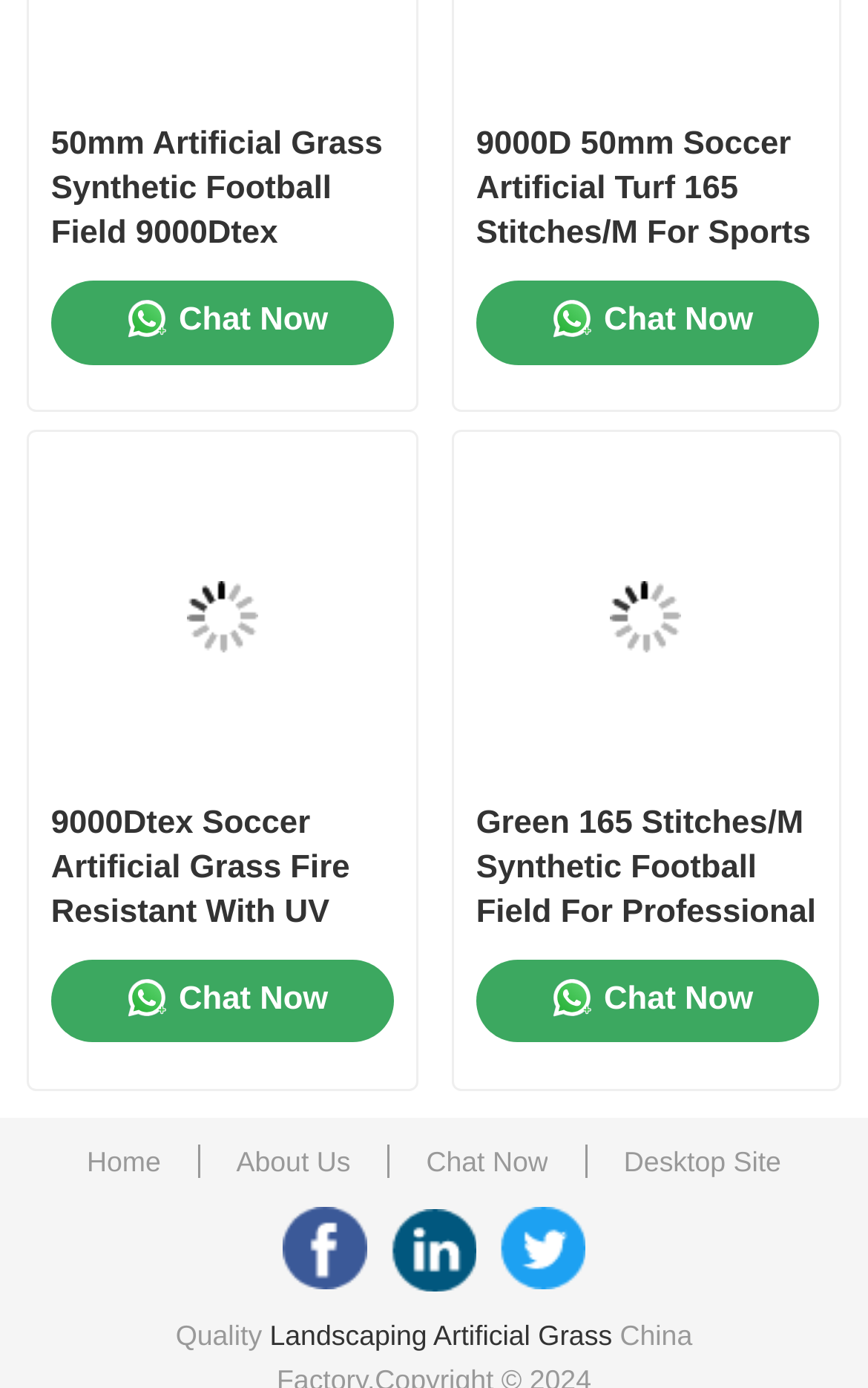What is the theme of the products on this webpage?
From the screenshot, supply a one-word or short-phrase answer.

Artificial Grass